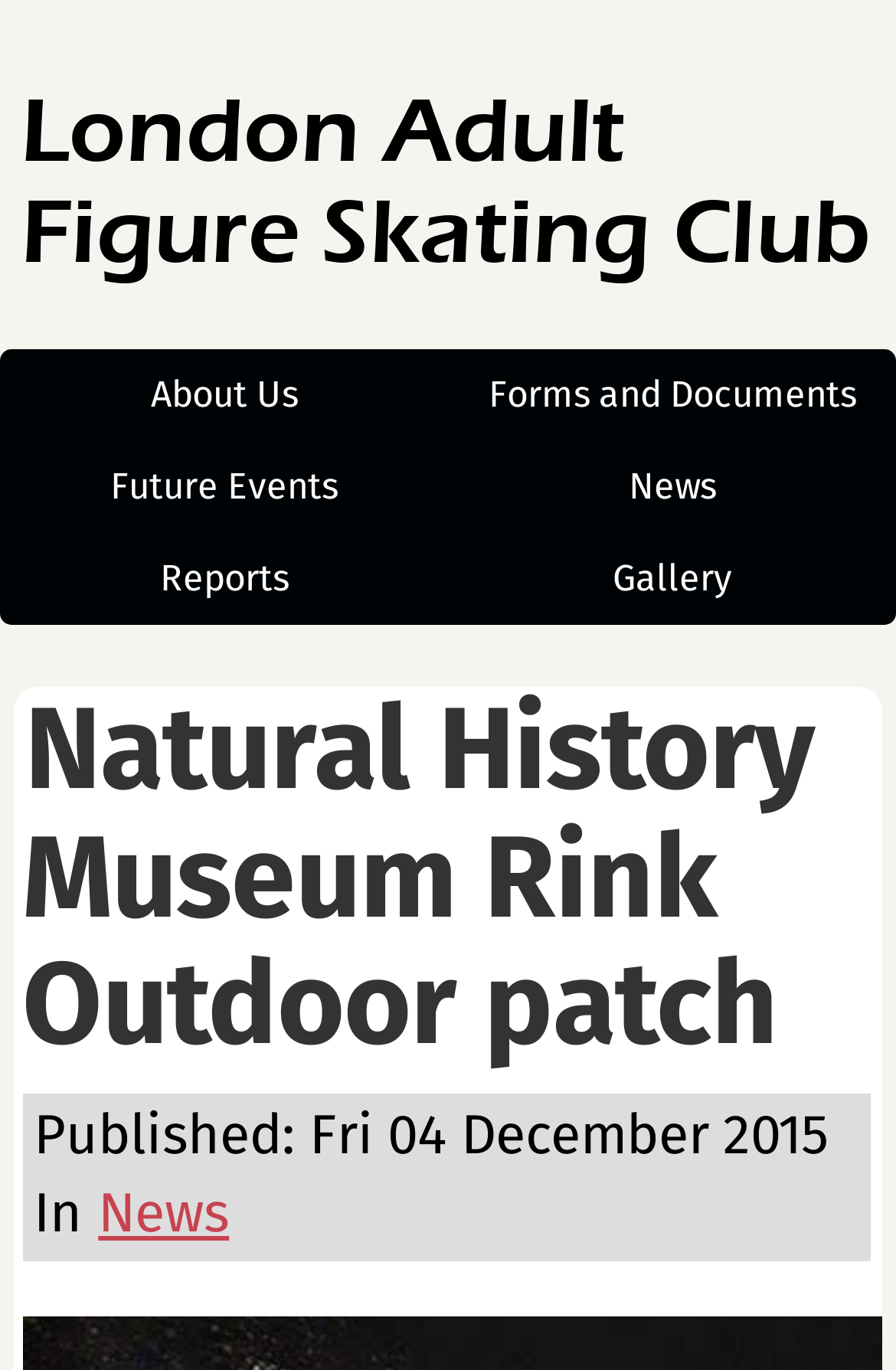Generate a comprehensive caption for the webpage you are viewing.

The webpage appears to be an article about the London Adult Figure Skating Club's participation in the Natural History Museum's Christmas rink's first patch session. 

At the top of the page, there is a heading that reads "London Adult Figure Skating Club". Below this heading, there are several links to different sections of the website, including "About Us", "Forms and Documents", "Future Events", "News", "Reports", and "Gallery". These links are positioned horizontally across the page, with "About Us" on the left and "Gallery" on the right.

The main article content is located below these links. The article's title, "Natural History Museum Rink Outdoor patch", is displayed prominently at the top of the article section. Below the title, there is a link to the article itself, followed by the publication date, "Published: Fri 04 December 2015", and a category label, "In News". The article's content is not explicitly described, but it likely contains information about the skating club's experience at the Natural History Museum's Christmas rink.